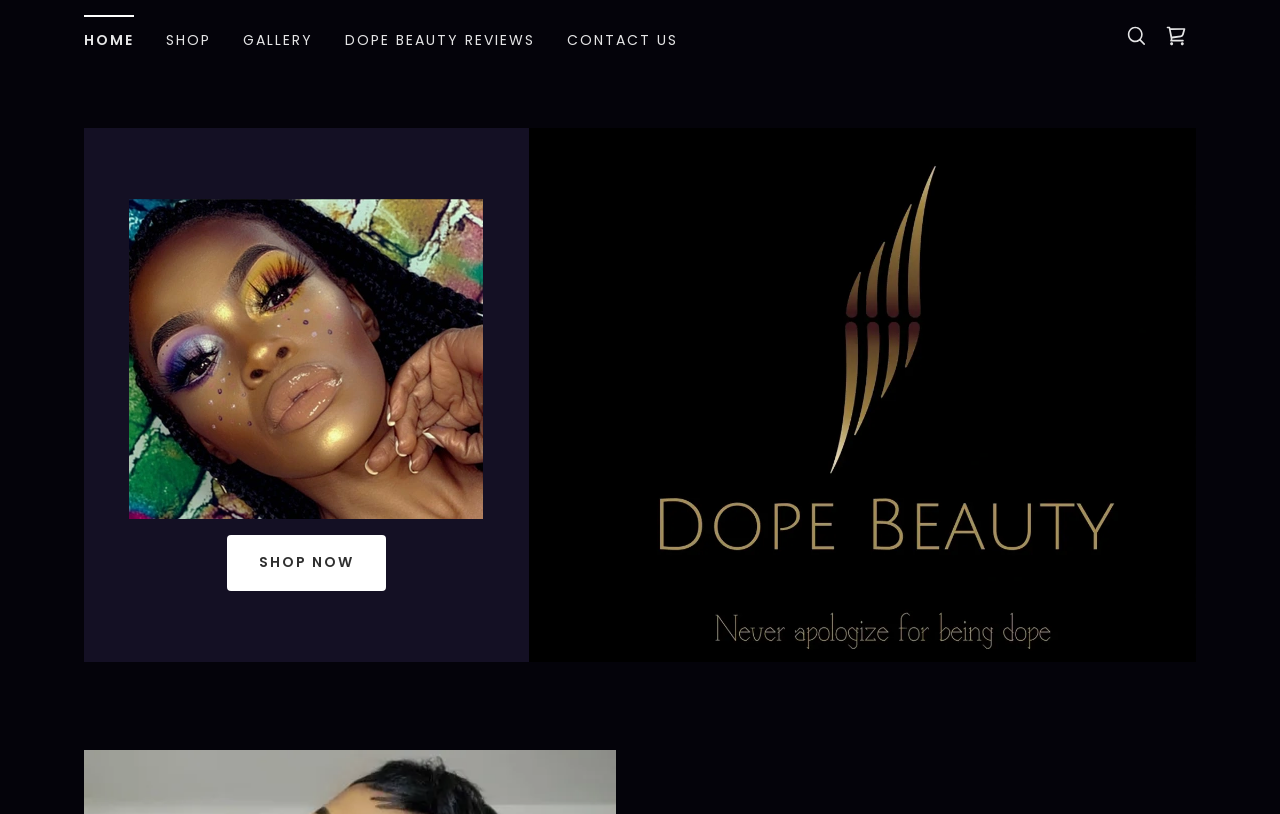Generate the text content of the main headline of the webpage.

MEET THE CEO